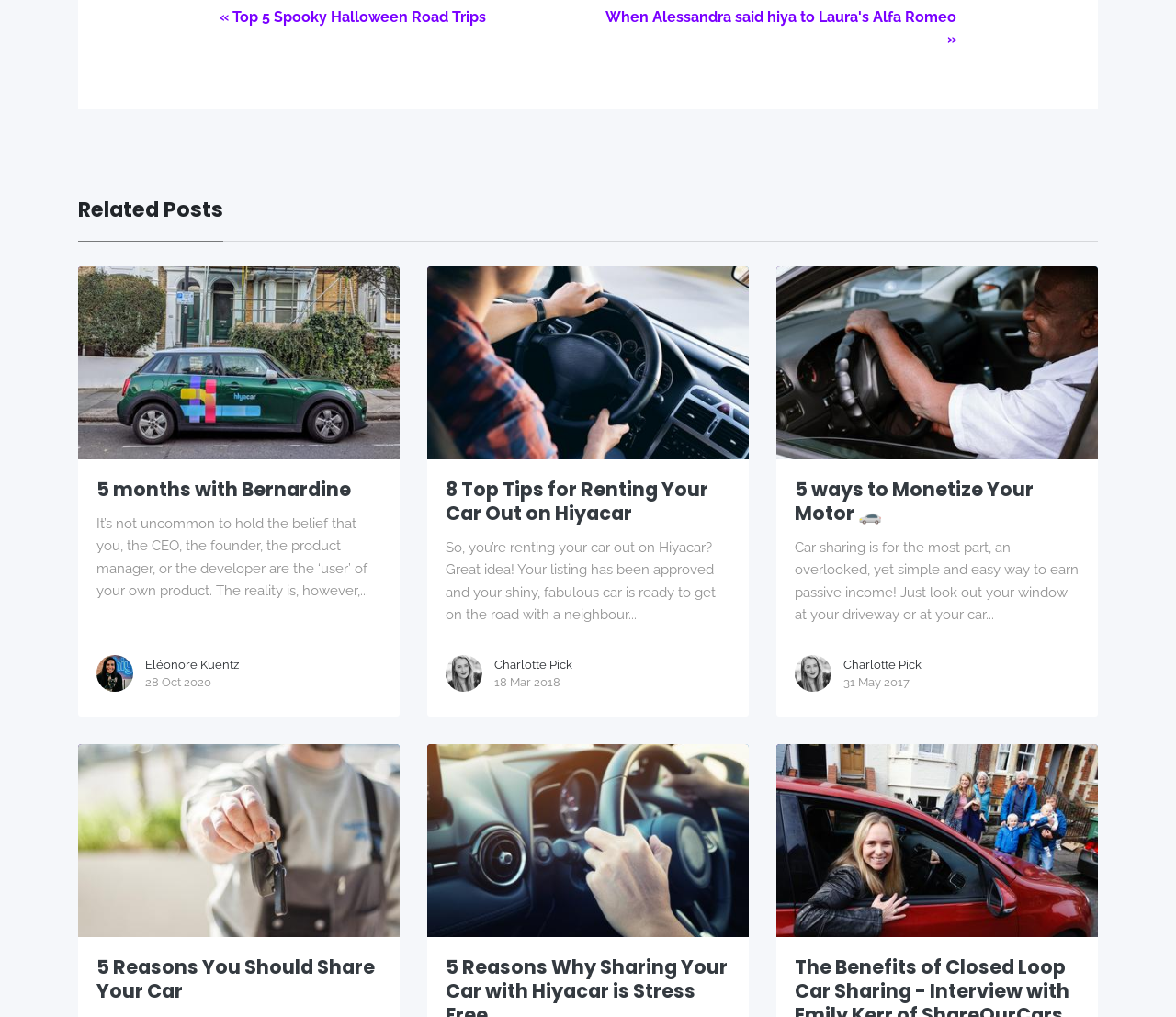Answer this question in one word or a short phrase: How many images are there in the webpage?

9